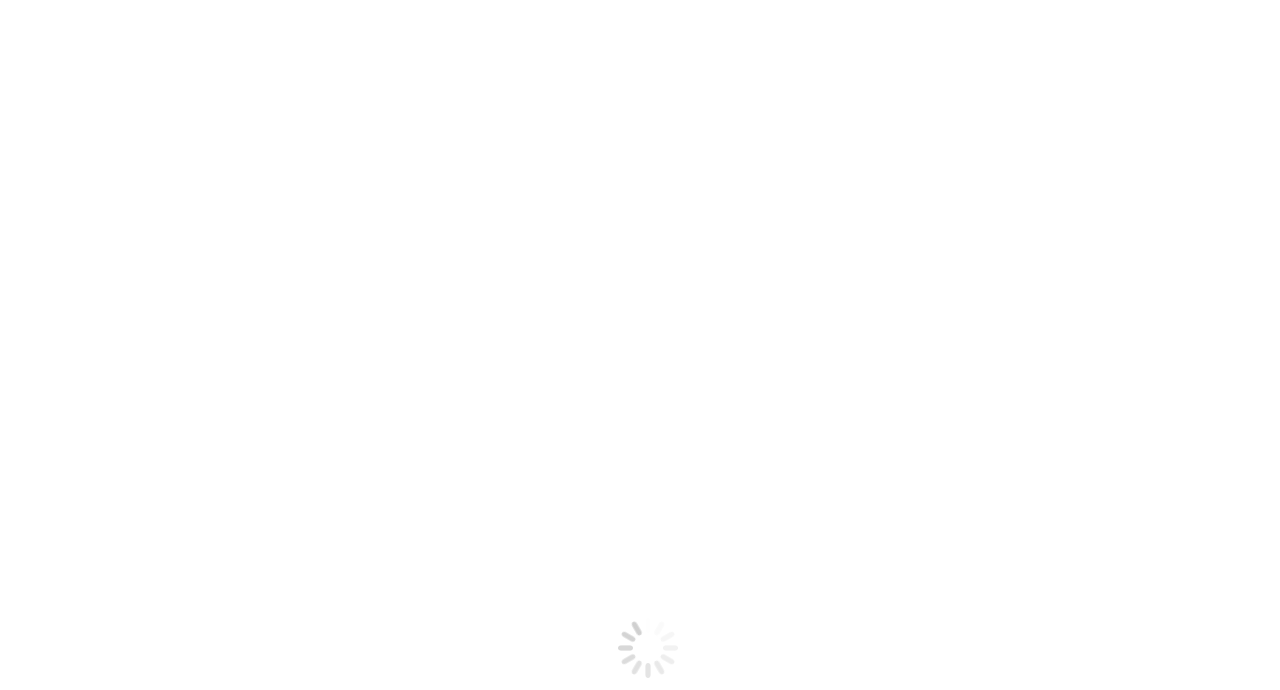Please identify the bounding box coordinates of the clickable area that will fulfill the following instruction: "Click the Facebook page link". The coordinates should be in the format of four float numbers between 0 and 1, i.e., [left, top, right, bottom].

[0.006, 0.216, 0.019, 0.241]